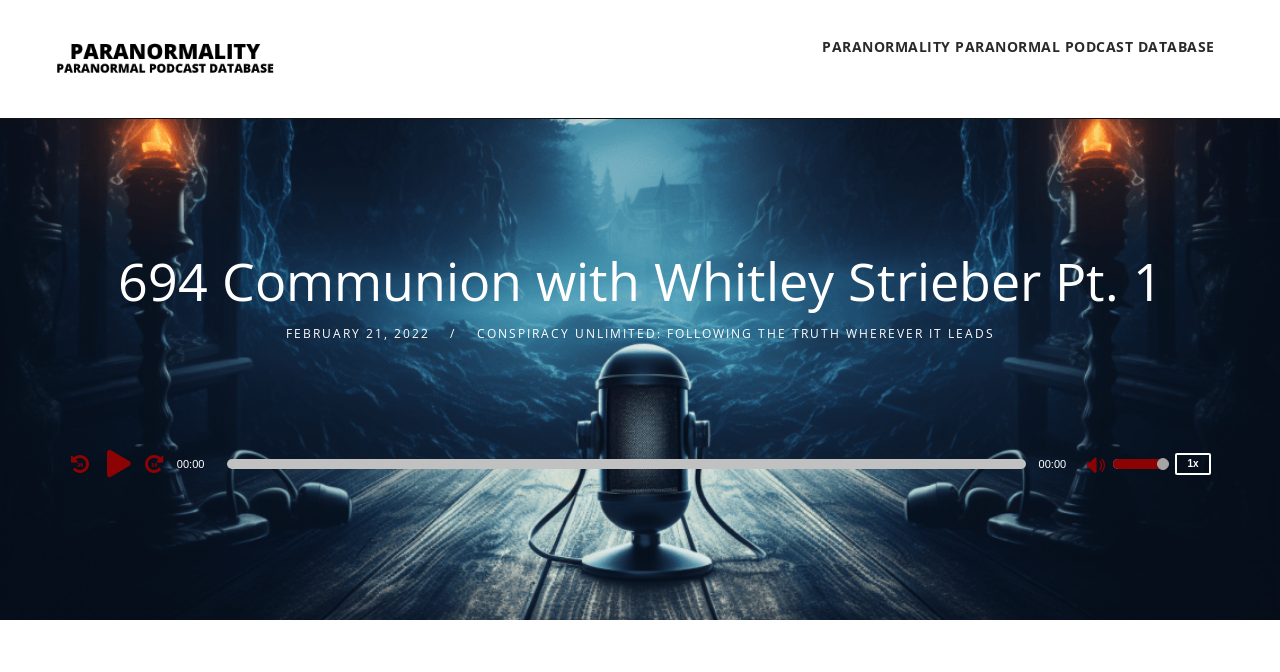Give a one-word or phrase response to the following question: What is the maximum value of the volume slider?

100